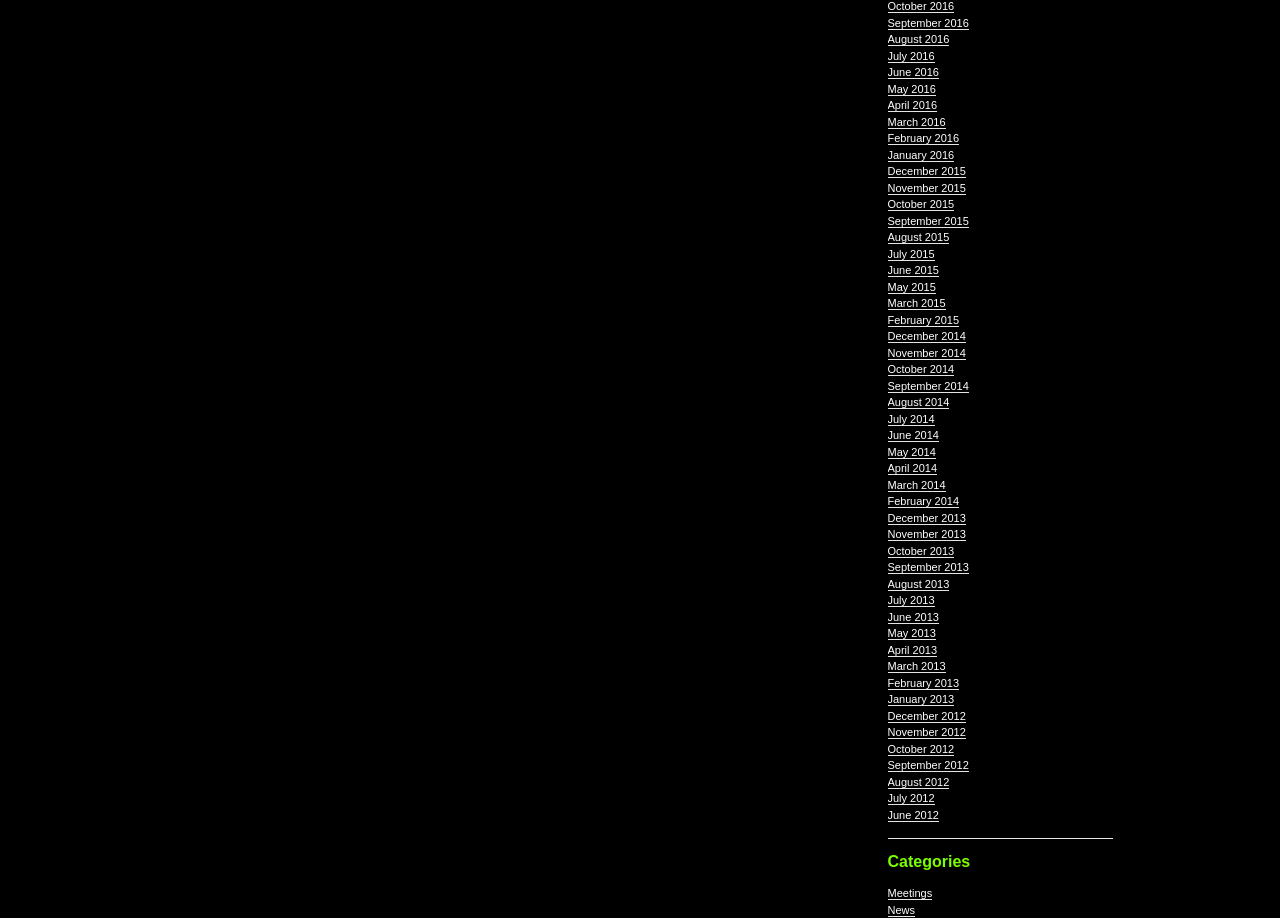How many months are listed?
Provide a thorough and detailed answer to the question.

I counted the number of links with month and year labels, starting from October 2016 to December 2012, and found 36 links.